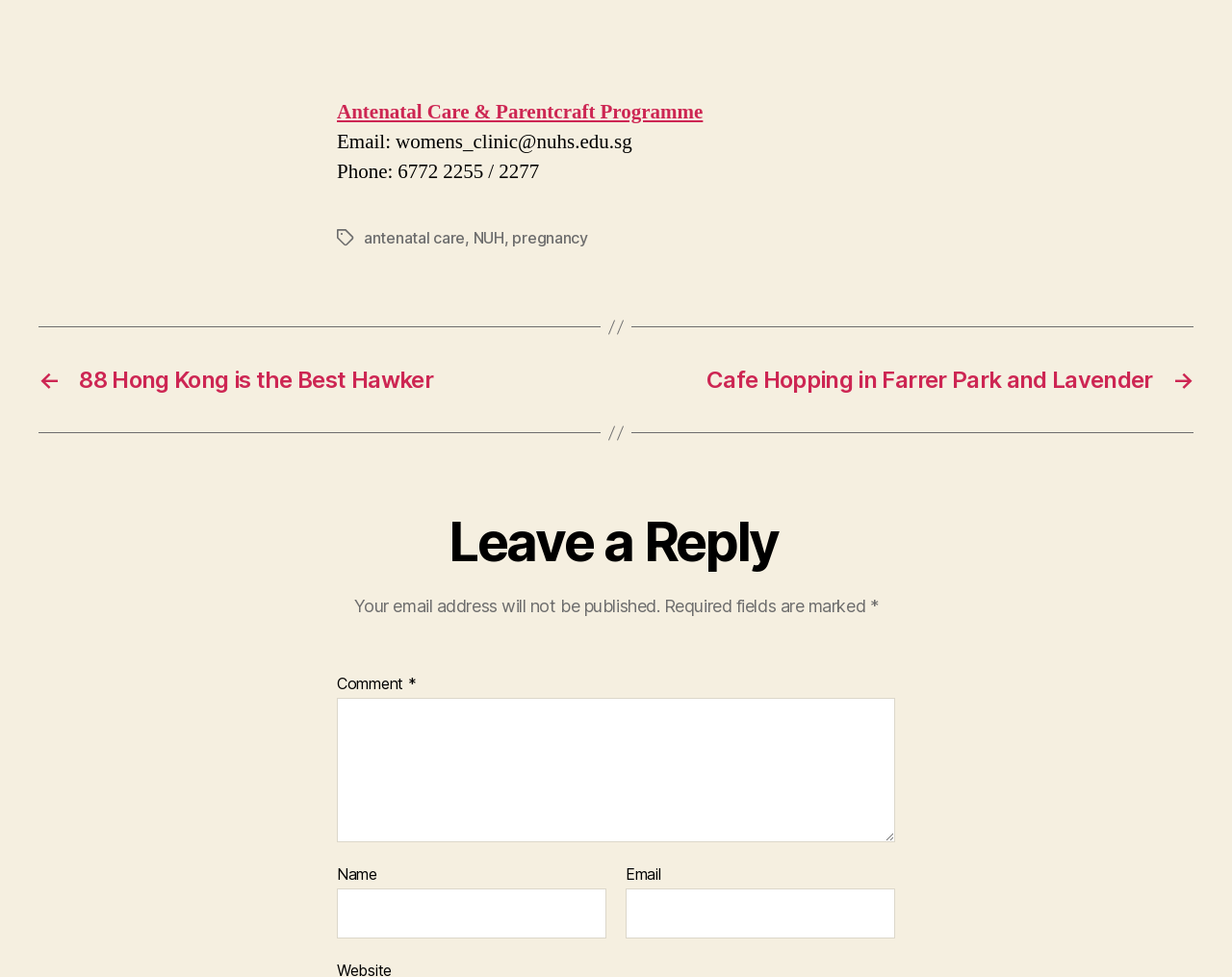What is the phone number of the women's clinic?
Kindly give a detailed and elaborate answer to the question.

I found the phone number by looking at the static text element that says 'Phone: 6772 2255 / 2277' on the webpage.